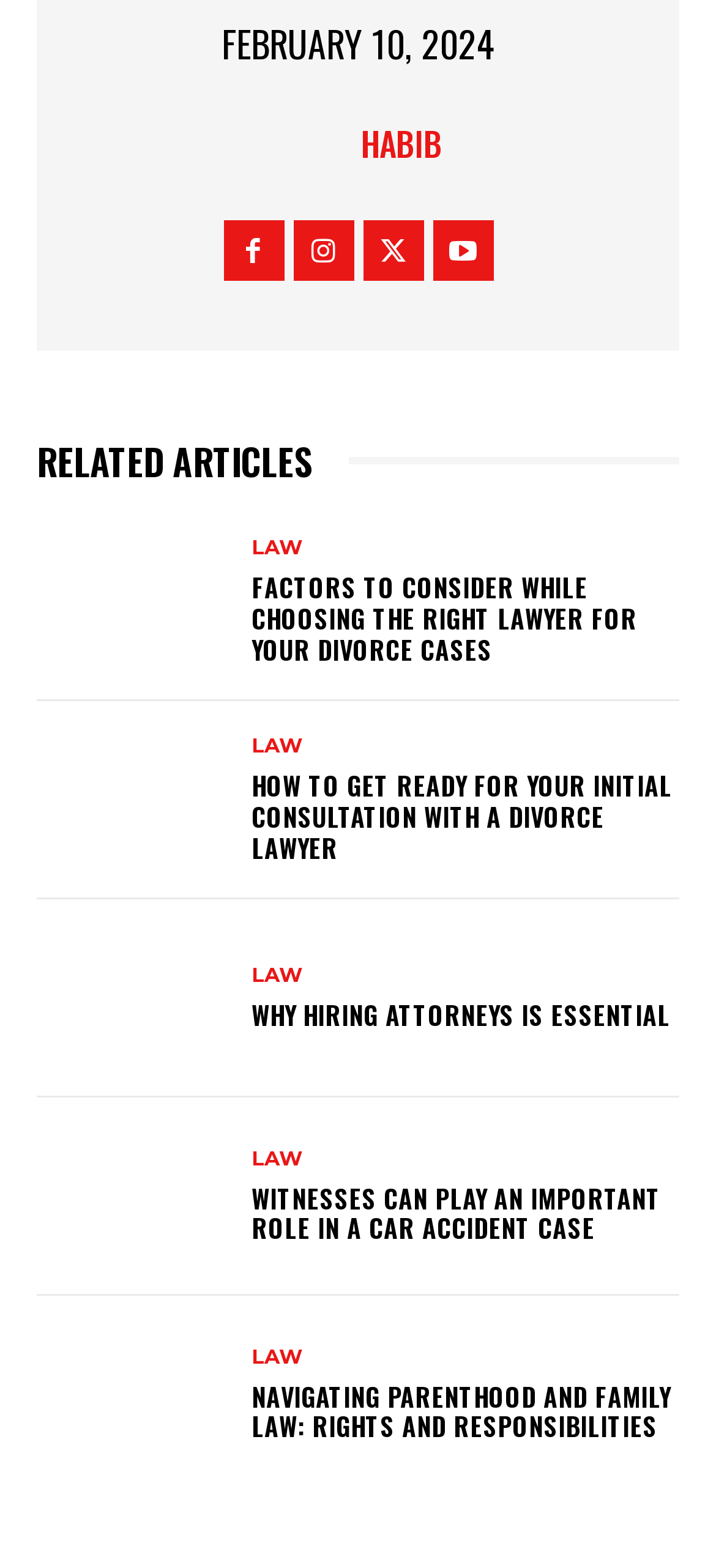From the element description LAW, predict the bounding box coordinates of the UI element. The coordinates must be specified in the format (top-left x, top-left y, bottom-right x, bottom-right y) and should be within the 0 to 1 range.

[0.351, 0.616, 0.423, 0.628]